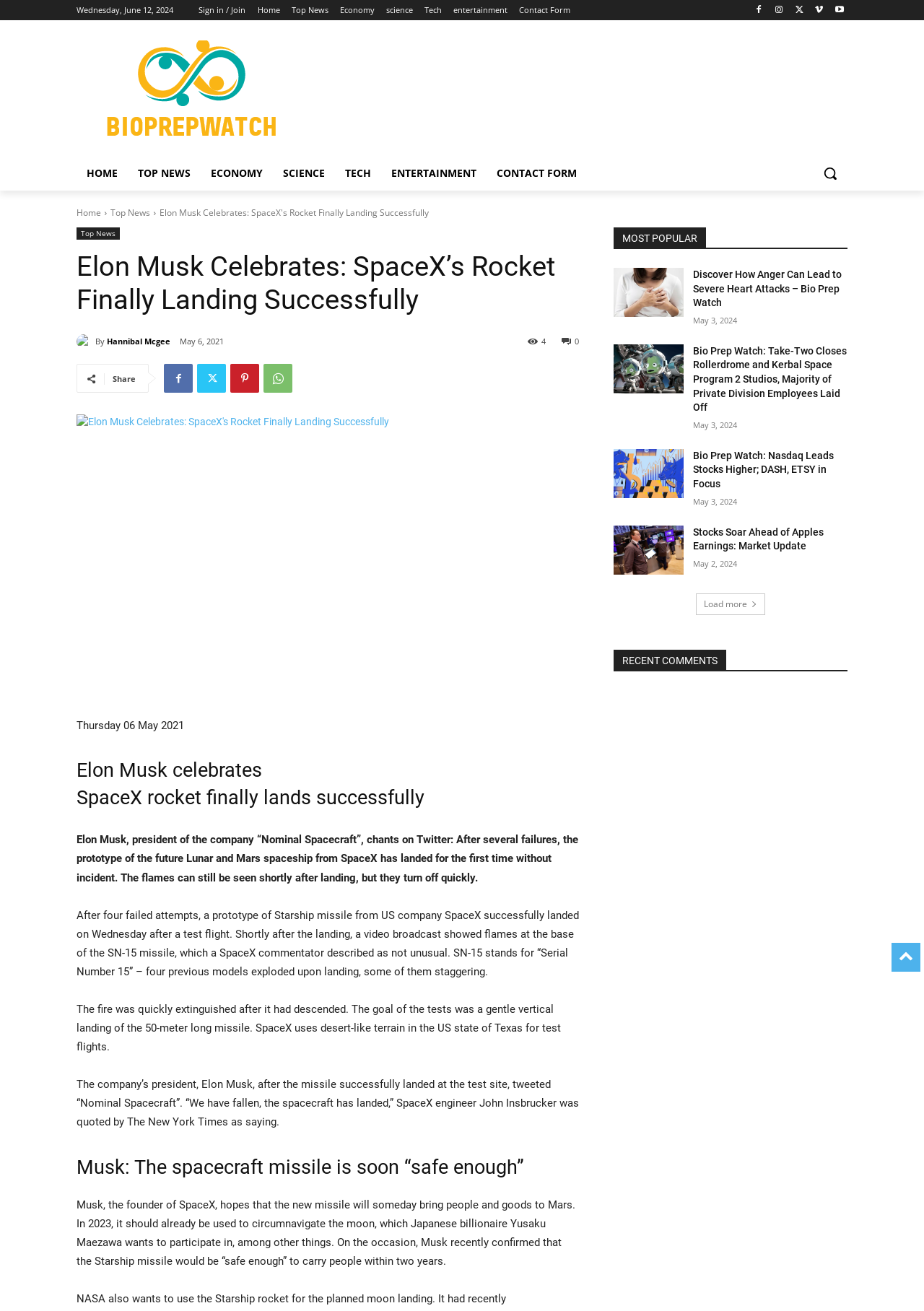Please predict the bounding box coordinates (top-left x, top-left y, bottom-right x, bottom-right y) for the UI element in the screenshot that fits the description: parent_node: By title="Hannibal Mcgee"

[0.083, 0.255, 0.103, 0.266]